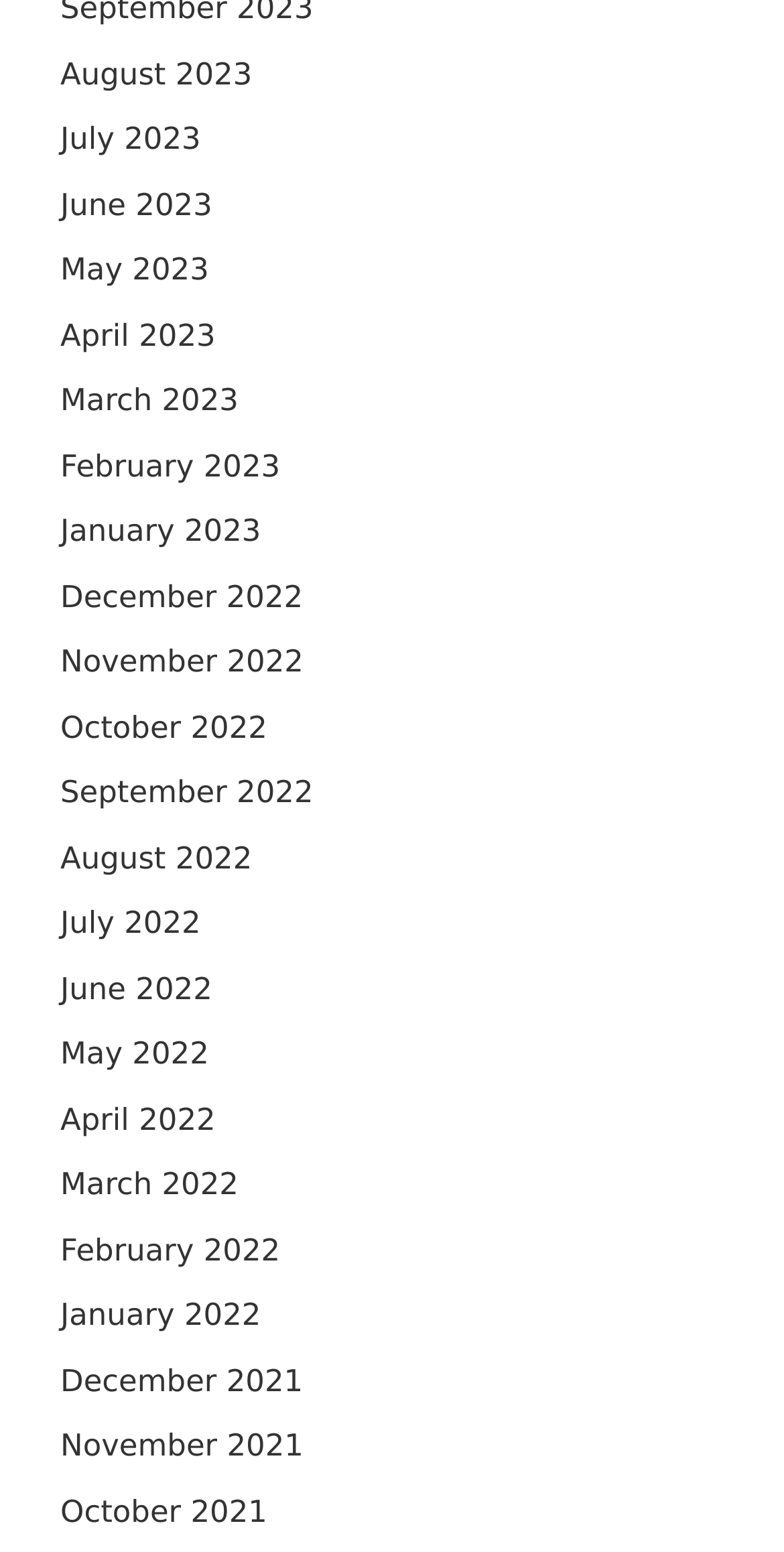Give a one-word or short phrase answer to the question: 
What is the earliest month listed?

December 2021